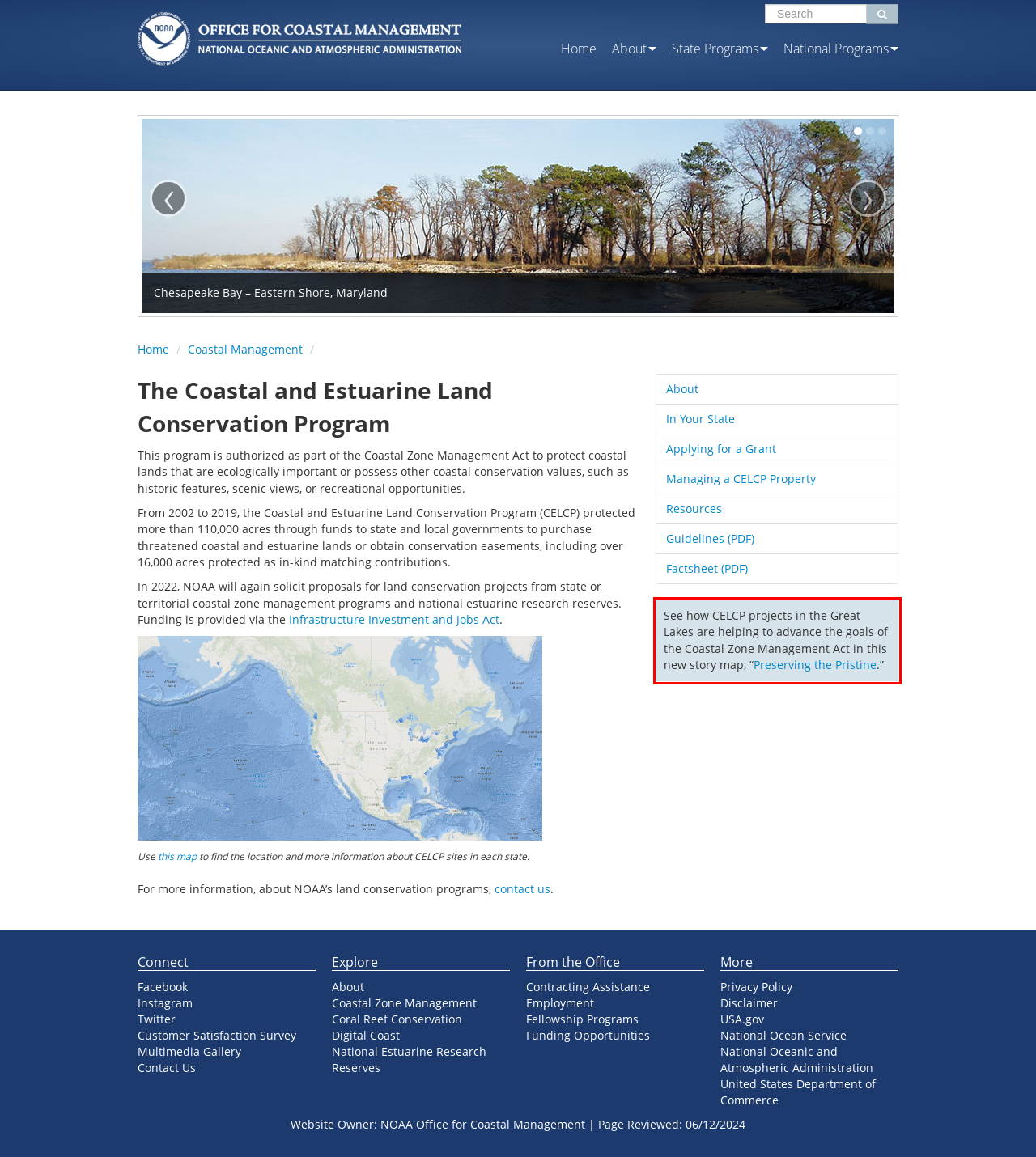Given a screenshot of a webpage with a red bounding box, please identify and retrieve the text inside the red rectangle.

See how CELCP projects in the Great Lakes are helping to advance the goals of the Coastal Zone Management Act in this new story map, “Preserving the Pristine.”